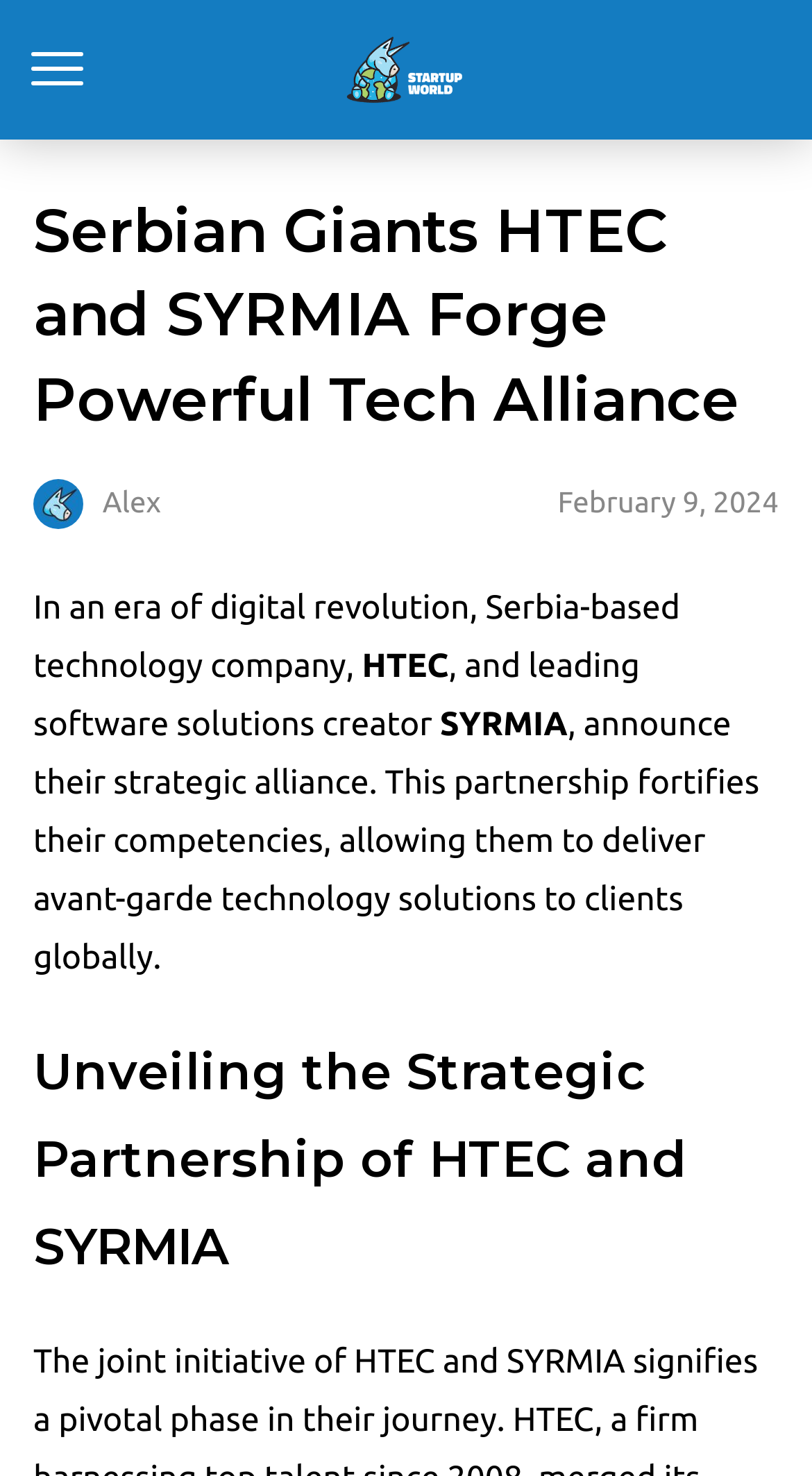Use a single word or phrase to respond to the question:
What is the name of the company mentioned in the second paragraph?

HTEC